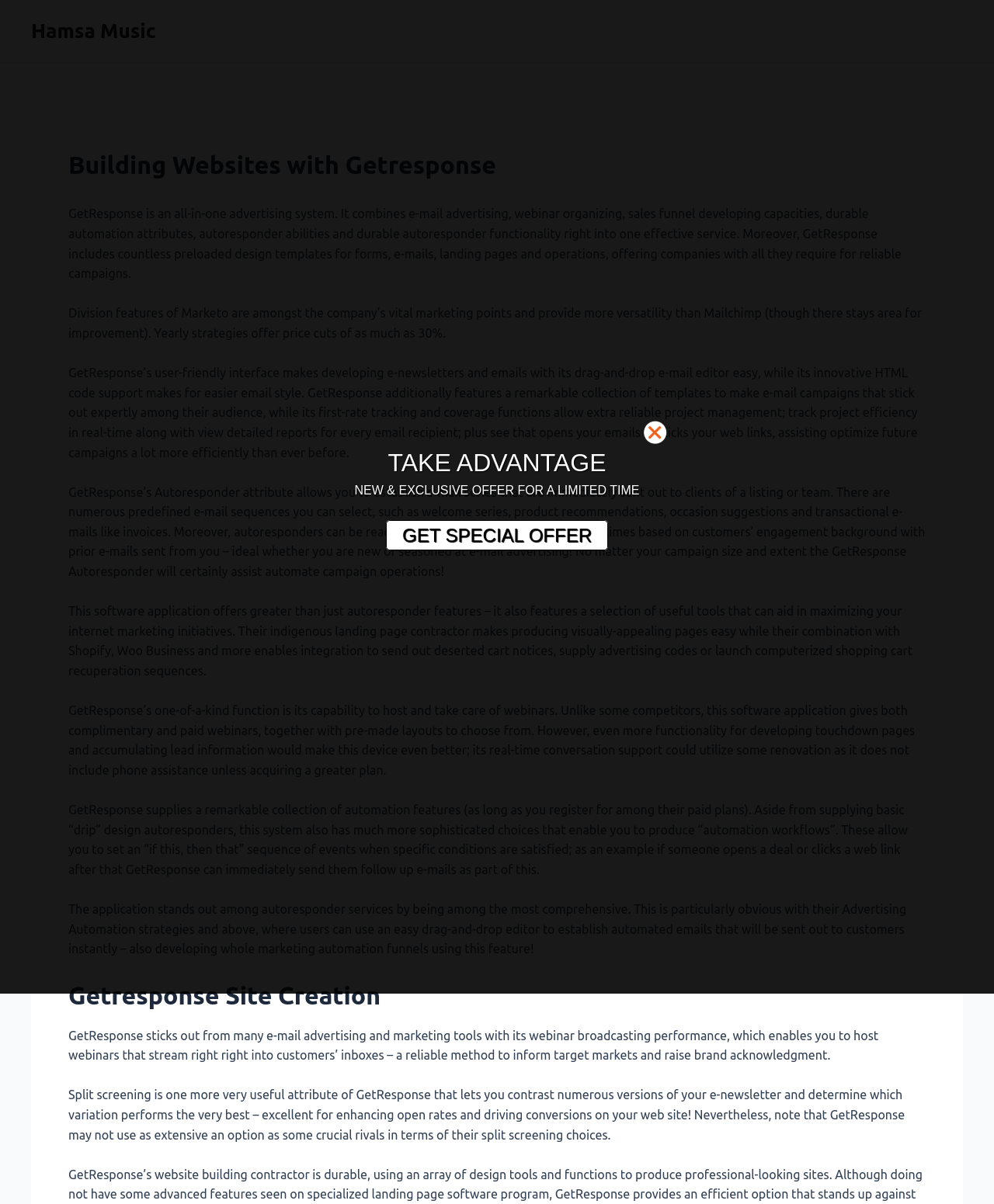Answer the question using only one word or a concise phrase: What is the purpose of GetResponse’s landing page builder?

create visually-appealing pages